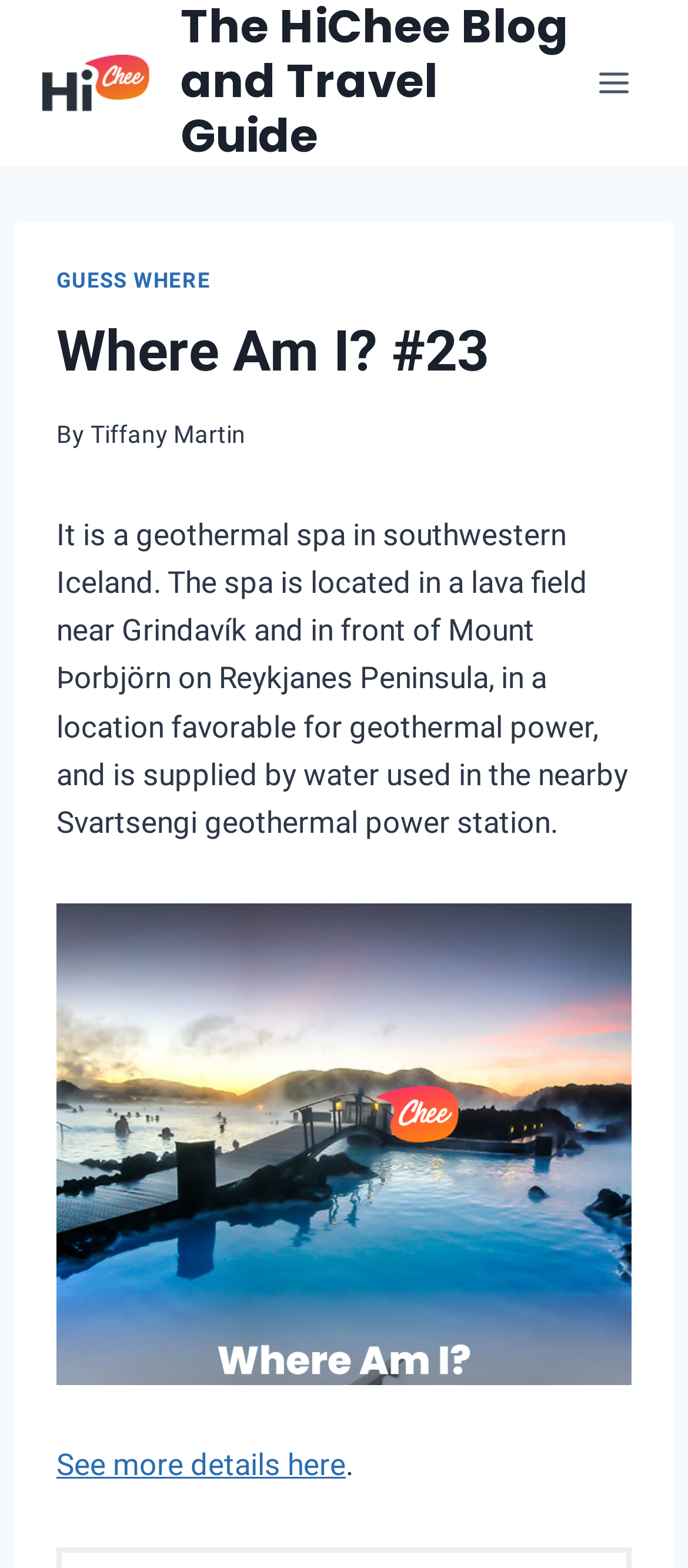Bounding box coordinates should be provided in the format (top-left x, top-left y, bottom-right x, bottom-right y) with all values between 0 and 1. Identify the bounding box for this UI element: See more details here

[0.082, 0.923, 0.503, 0.946]